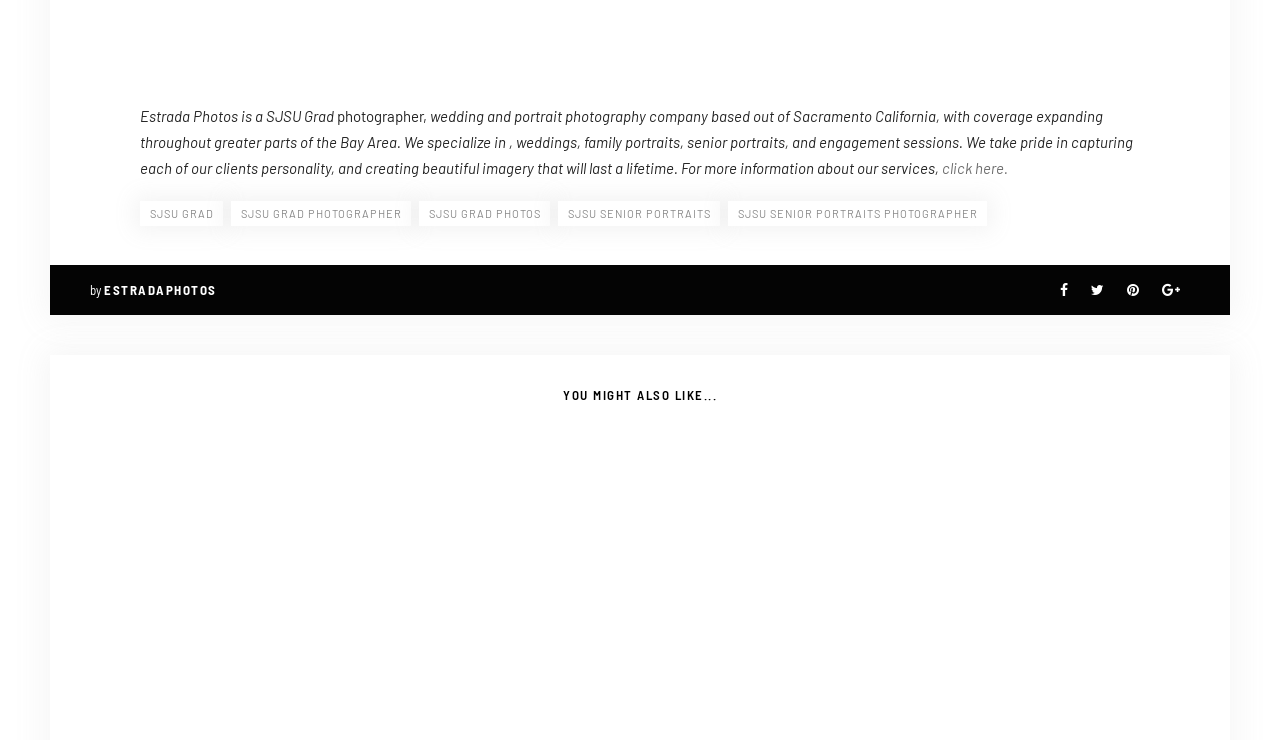Find the bounding box coordinates of the element to click in order to complete the given instruction: "check out SJSU SENIOR PORTRAITS."

[0.436, 0.271, 0.562, 0.305]